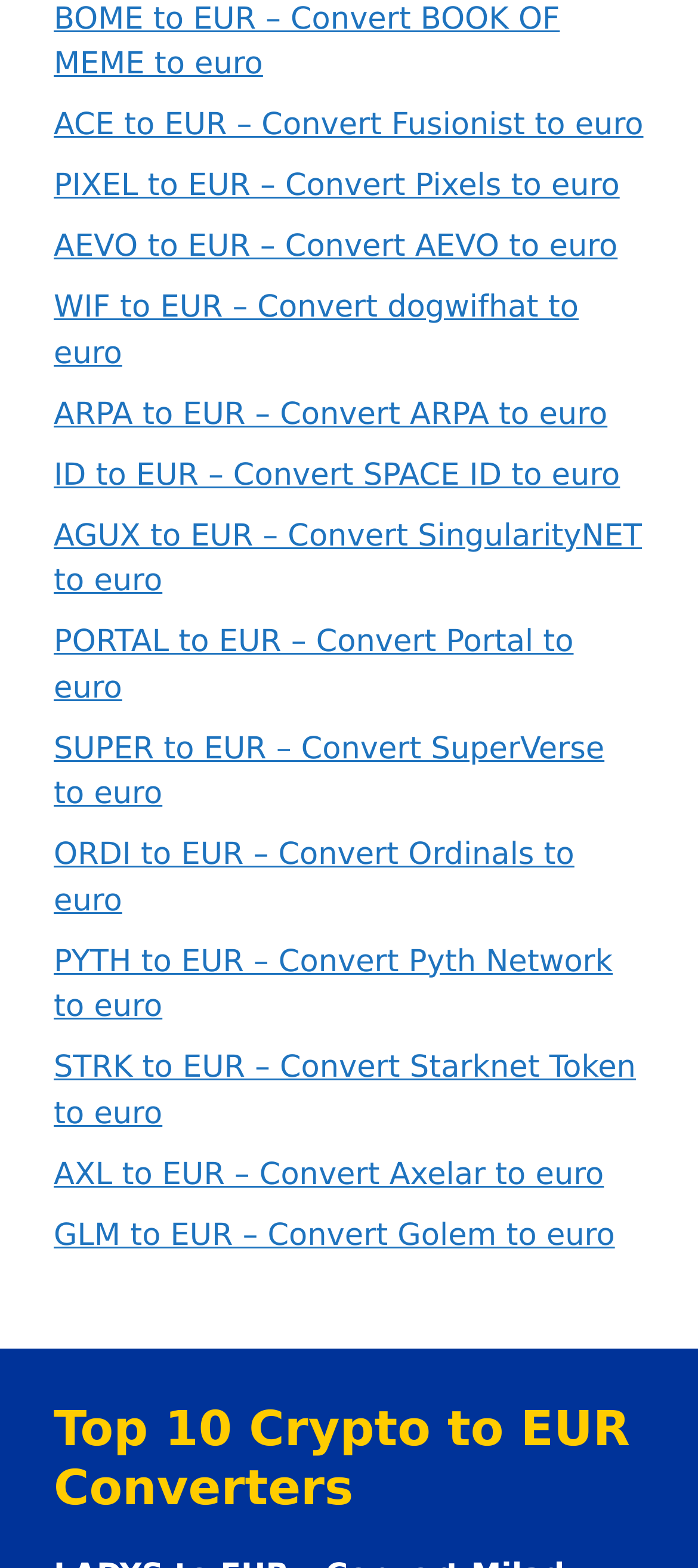Find and specify the bounding box coordinates that correspond to the clickable region for the instruction: "View Top 10 Crypto to EUR Converters".

[0.077, 0.894, 0.923, 0.968]